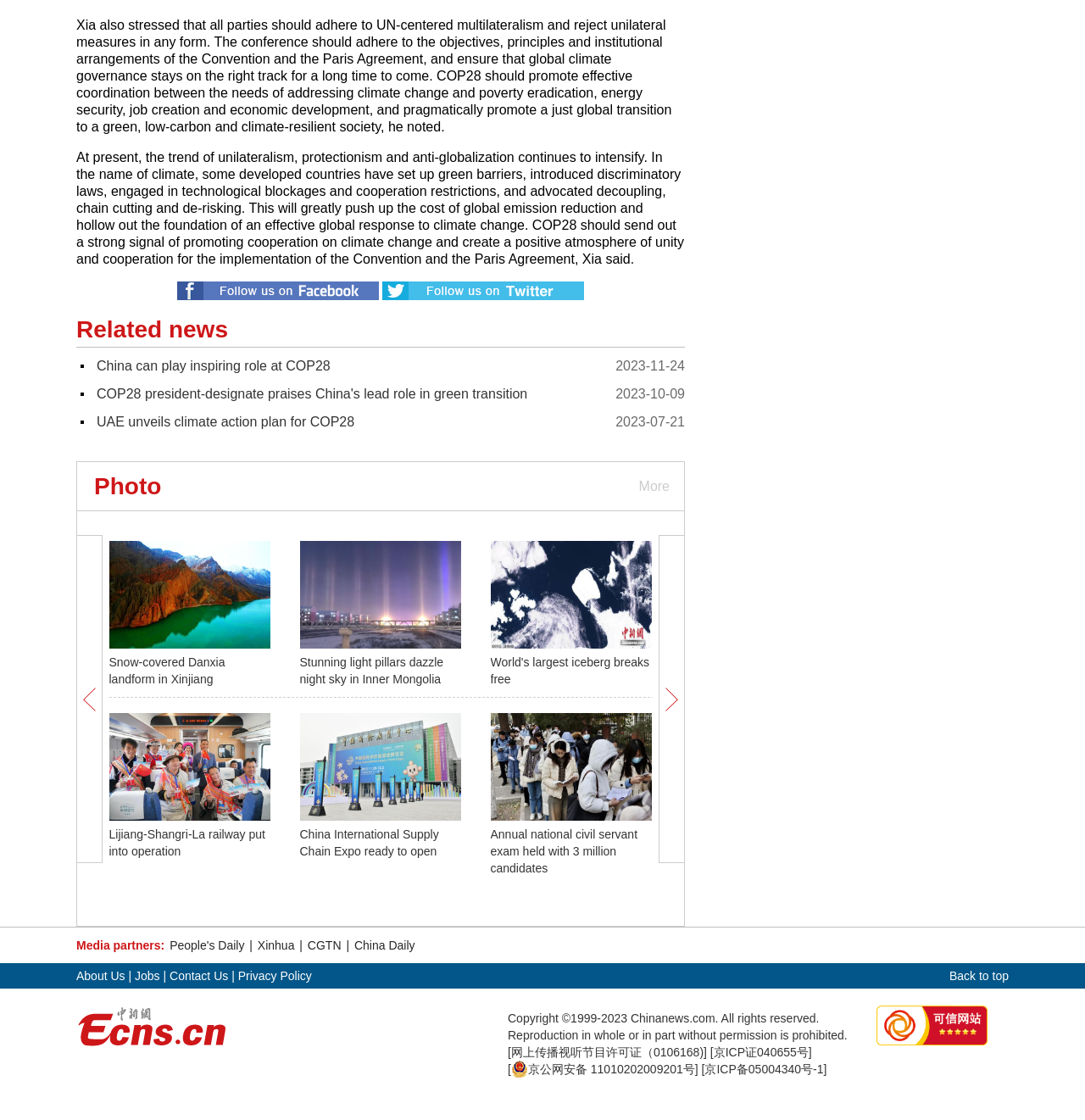Determine the bounding box of the UI component based on this description: "网上传播视听节目许可证（0106168)". The bounding box coordinates should be four float values between 0 and 1, i.e., [left, top, right, bottom].

[0.471, 0.933, 0.648, 0.945]